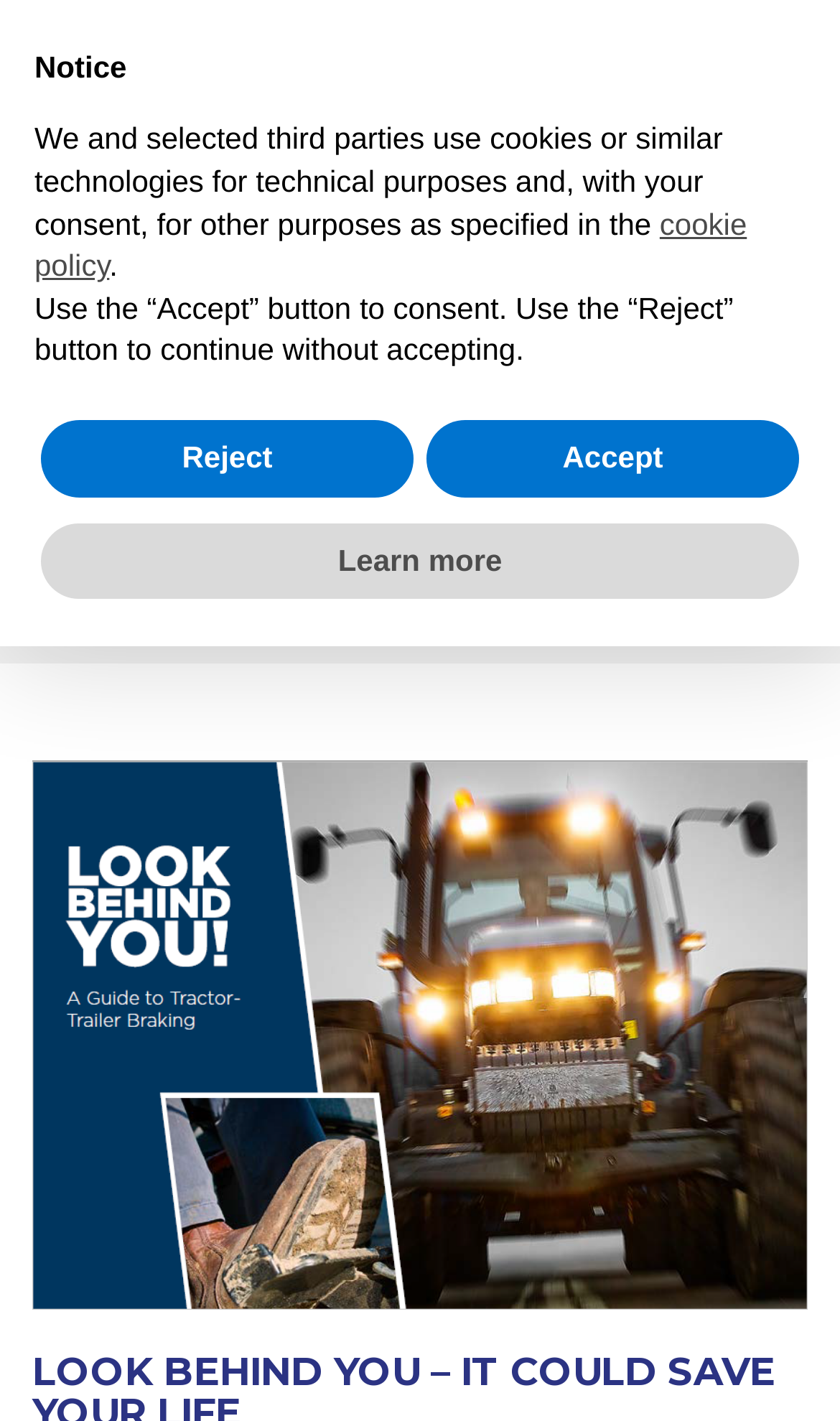Show the bounding box coordinates for the HTML element as described: "Reject".

[0.049, 0.296, 0.492, 0.349]